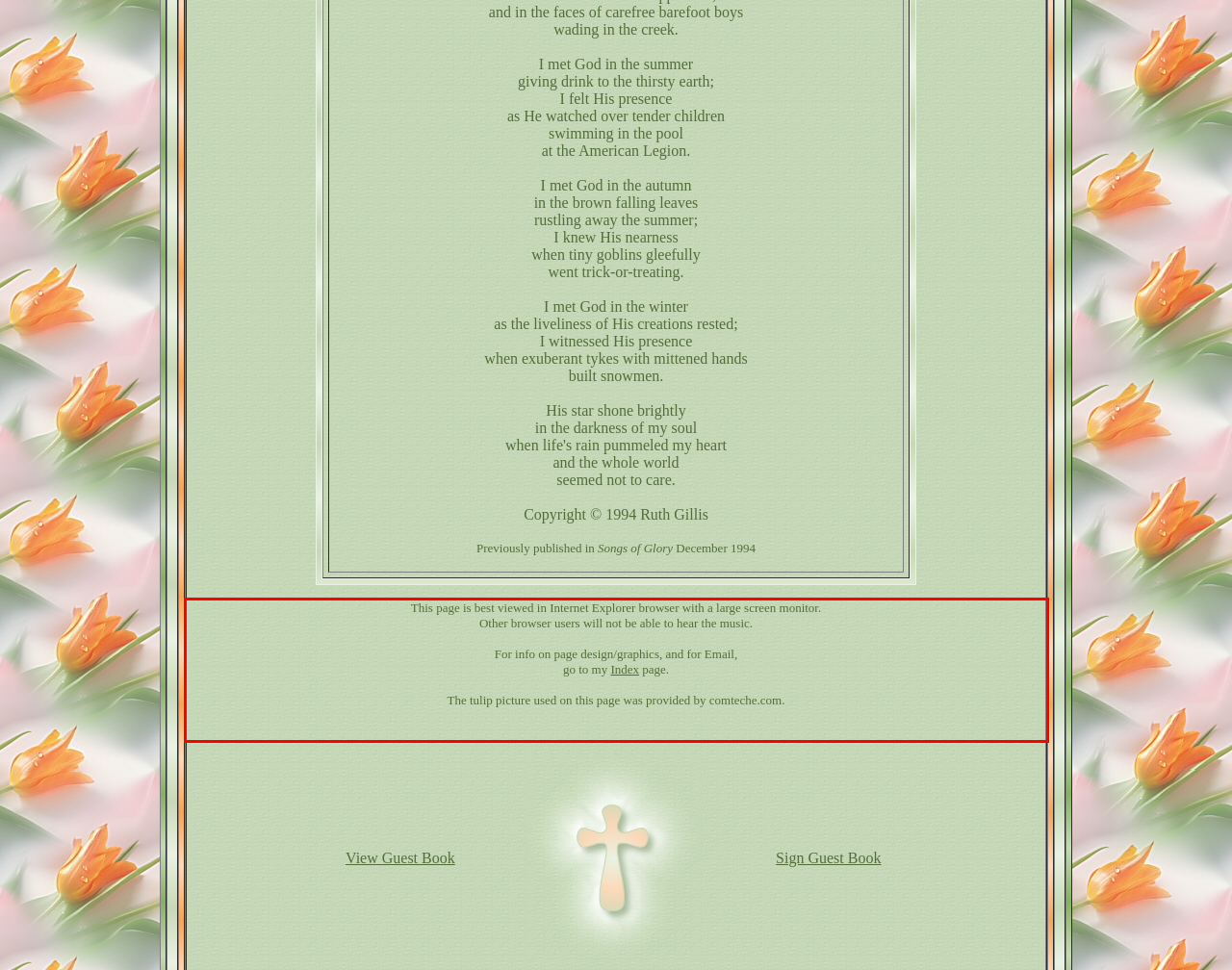Look at the provided screenshot of the webpage and perform OCR on the text within the red bounding box.

This page is best viewed in Internet Explorer browser with a large screen monitor. Other browser users will not be able to hear the music. For info on page design/graphics, and for Email, go to my Index page. The tulip picture used on this page was provided by comteche.com.